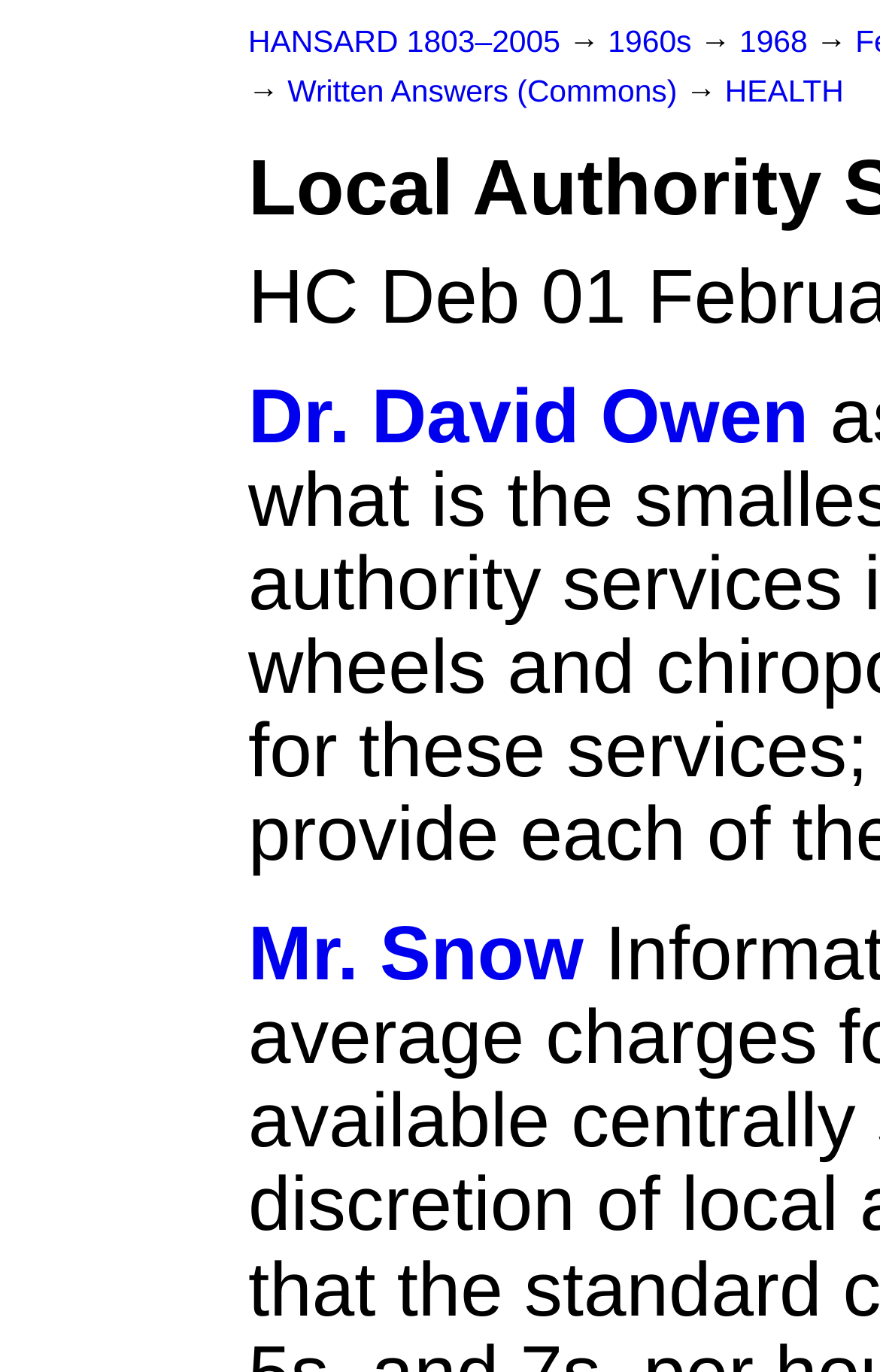What is the decade mentioned in the top navigation?
Based on the visual content, answer with a single word or a brief phrase.

1960s